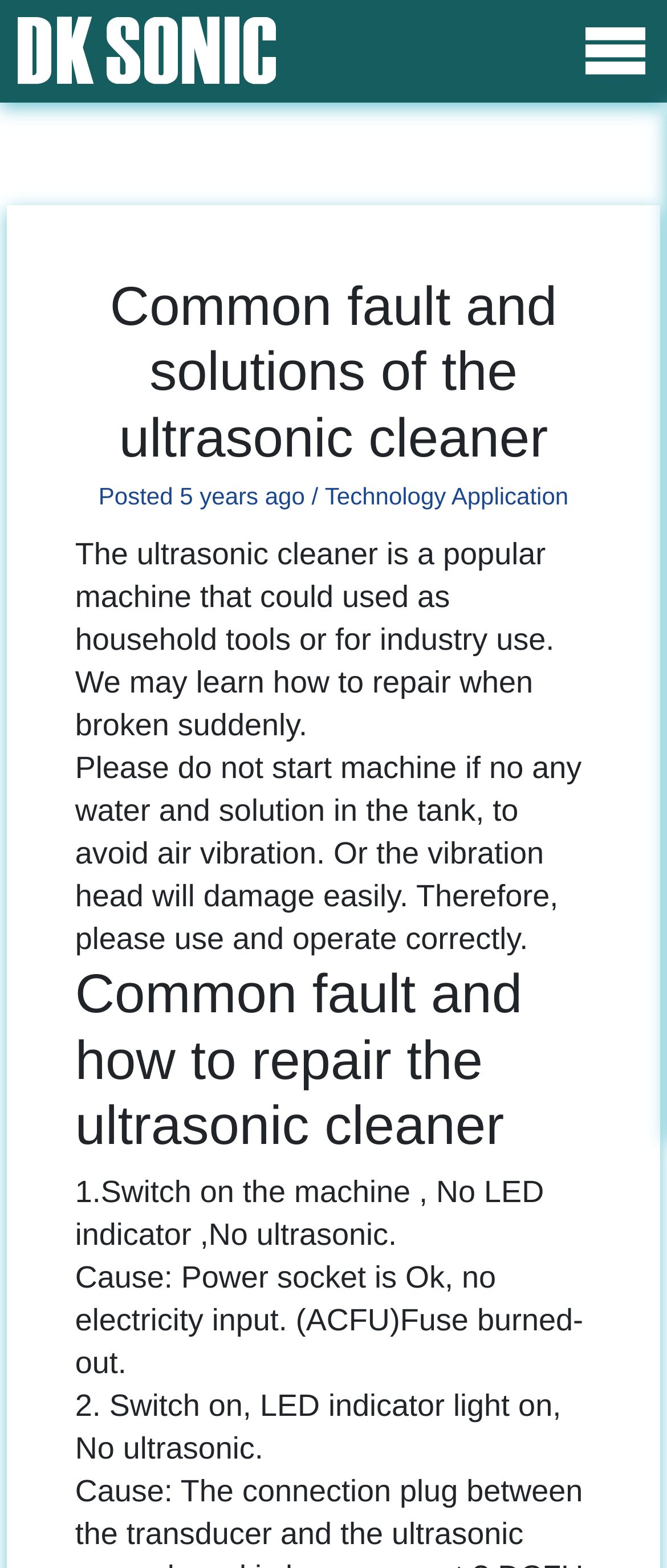What should be avoided when operating the ultrasonic cleaner?
Please give a detailed and thorough answer to the question, covering all relevant points.

The webpage warns that please do not start the machine if there is no water and solution in the tank, to avoid air vibration. This suggests that starting the machine without water and solution should be avoided to prevent damage to the vibration head.